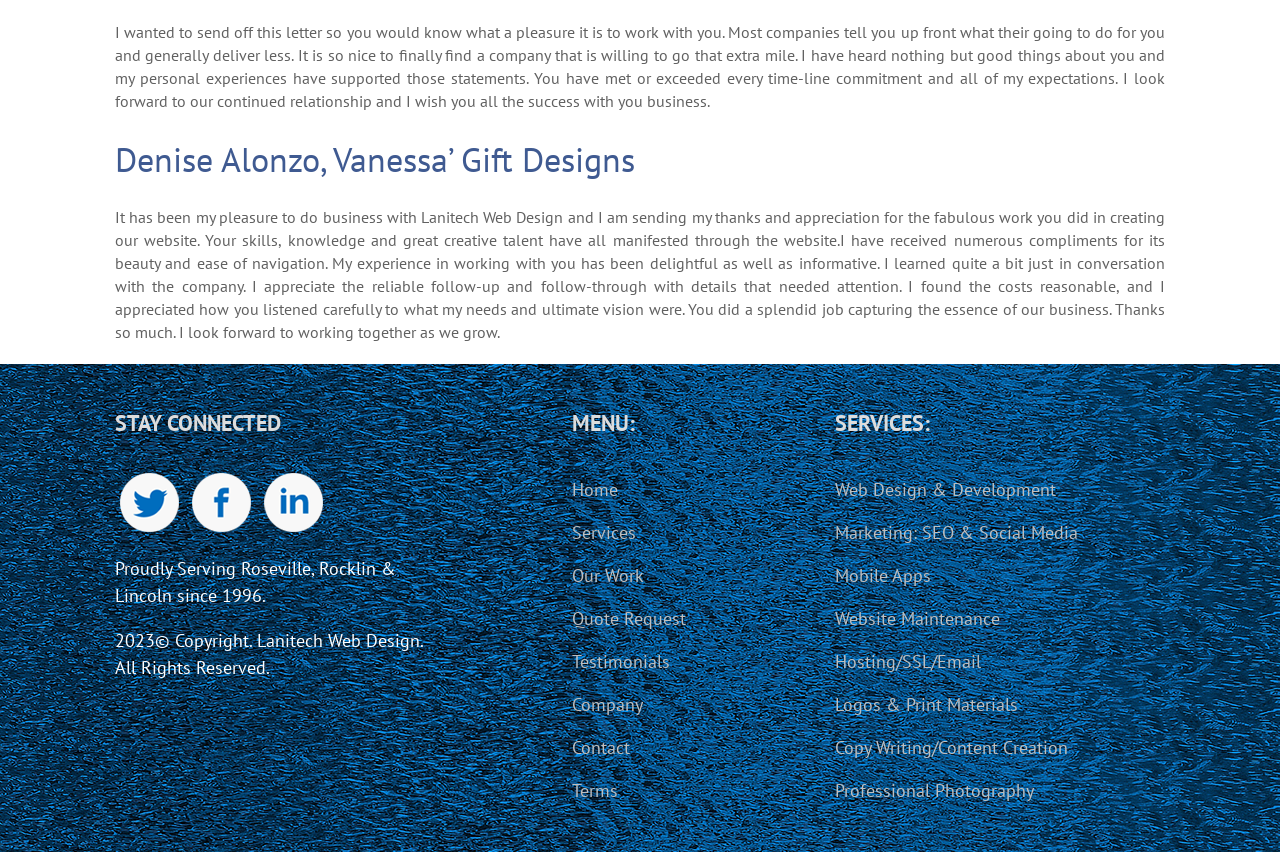Refer to the image and provide a thorough answer to this question:
Who wrote the first testimonial?

The first testimonial is written by Denise Alonzo, Vanessa’ Gift Designs, as indicated by the heading above the testimonial text.